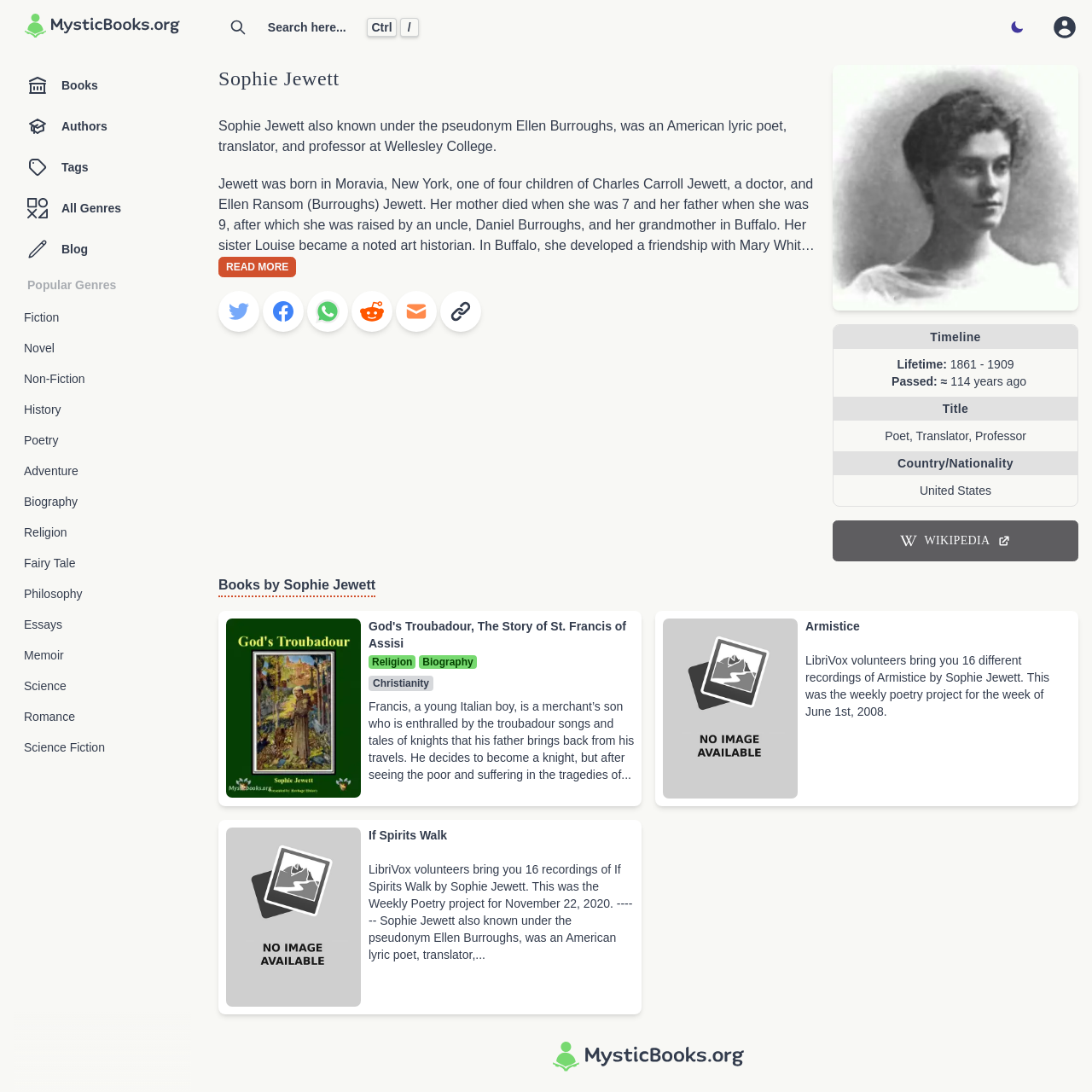Can you determine the bounding box coordinates of the area that needs to be clicked to fulfill the following instruction: "Search for something"?

[0.245, 0.019, 0.317, 0.031]